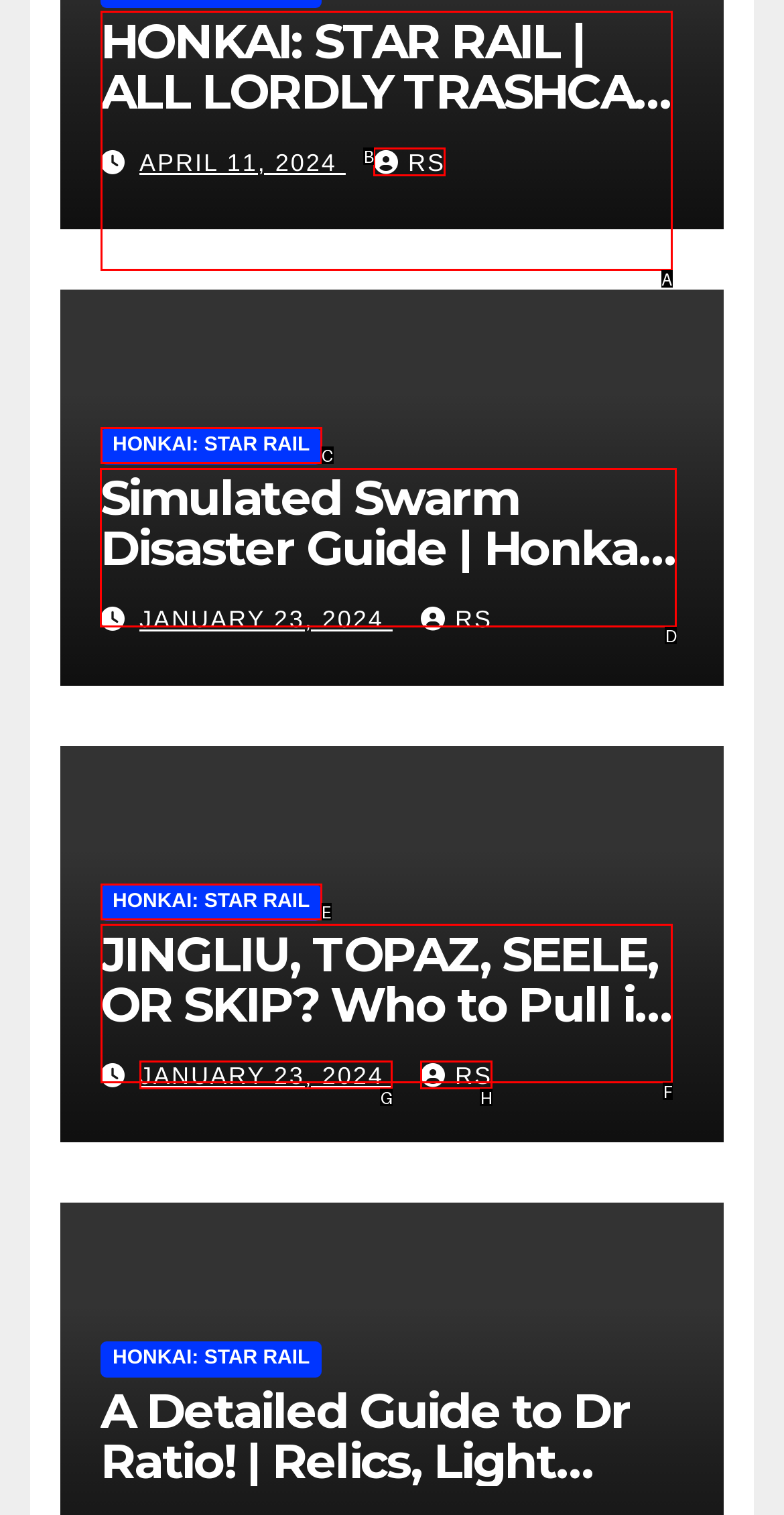Show which HTML element I need to click to perform this task: Read the article about Simulated Swarm Disaster Guide Answer with the letter of the correct choice.

D